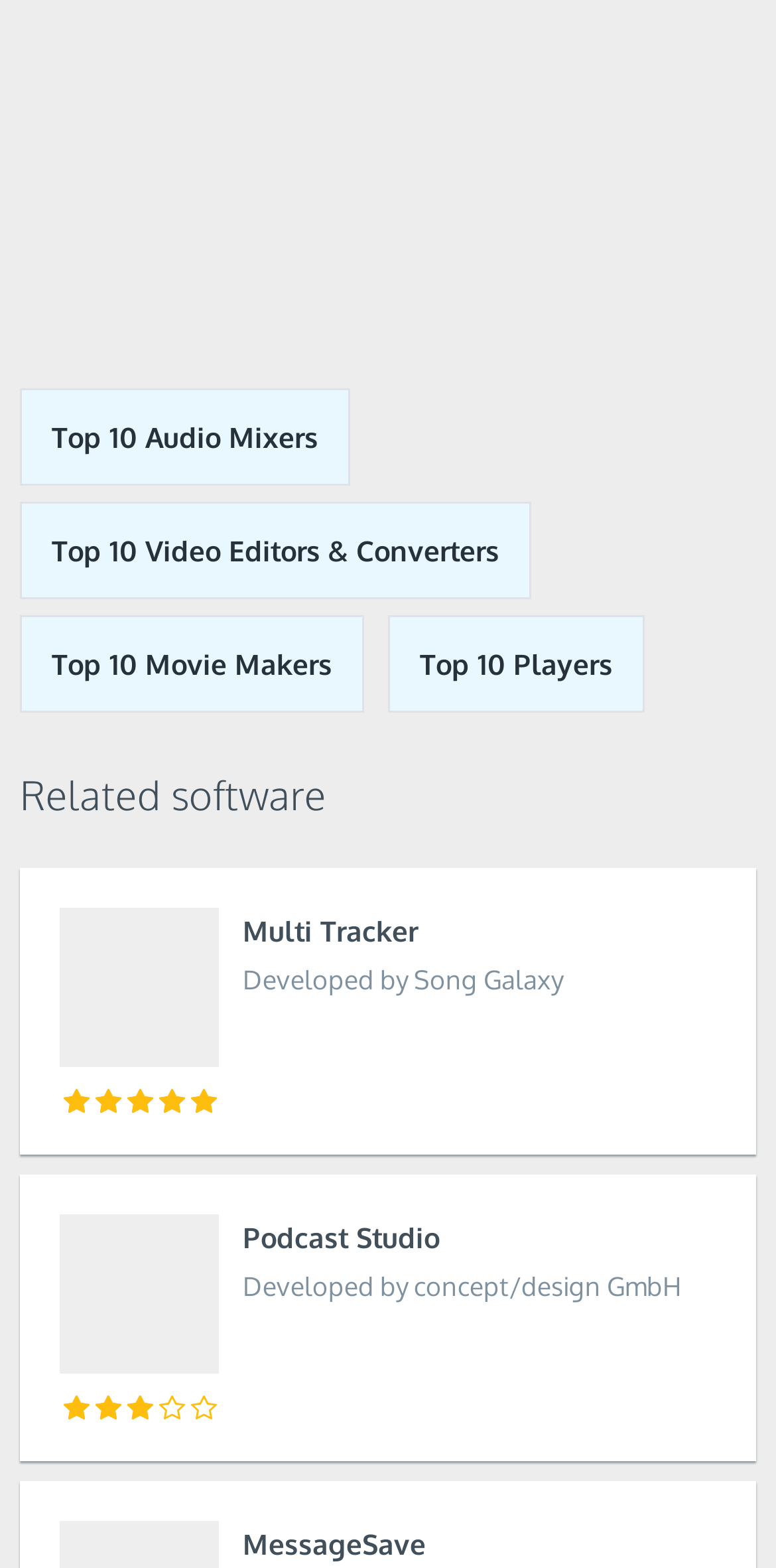Find the bounding box of the web element that fits this description: "注册".

None